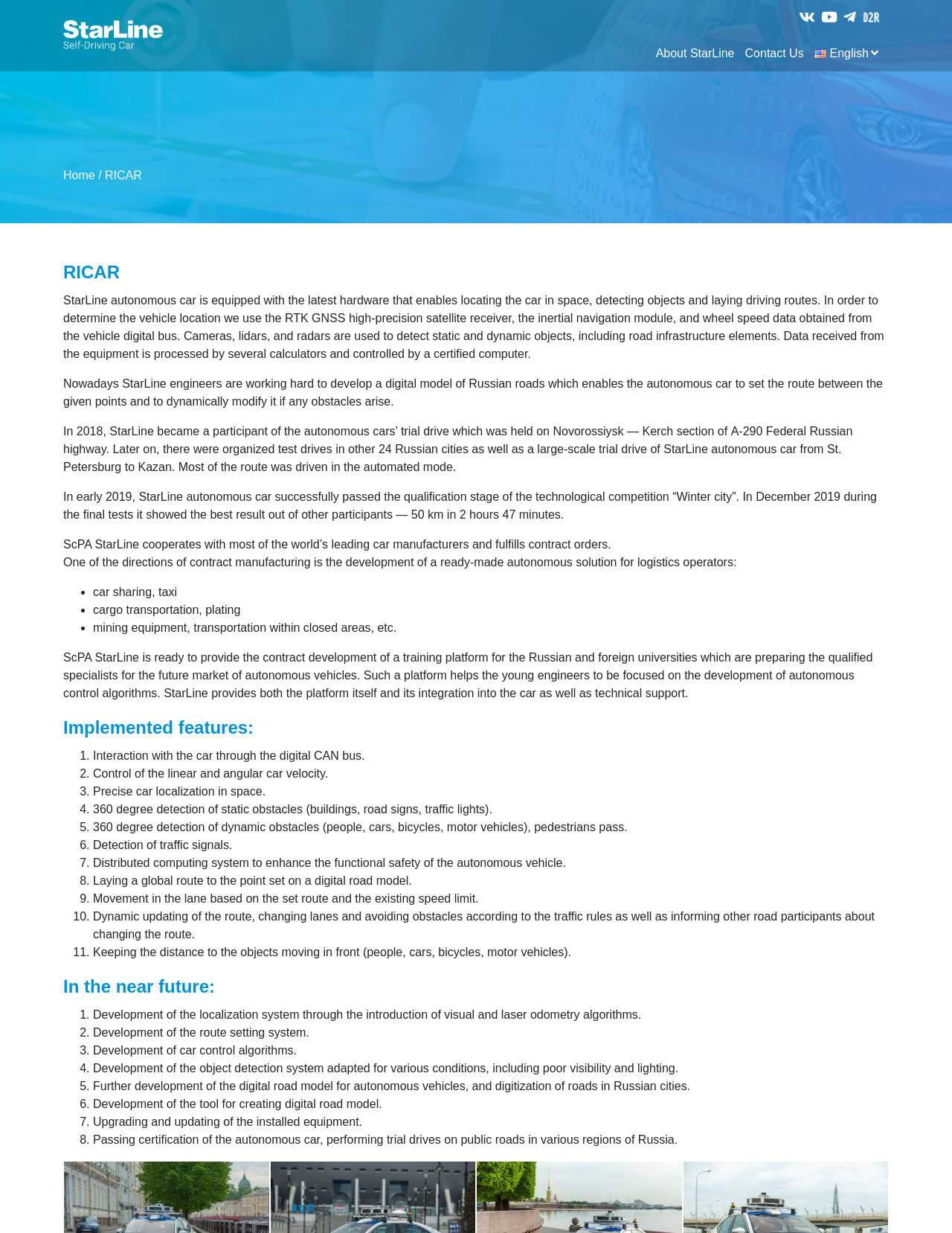What is the name of the competition where StarLine autonomous car showed the best result?
Can you provide a detailed and comprehensive answer to the question?

According to the text, in early 2019, StarLine autonomous car successfully passed the qualification stage of the technological competition 'Winter city' and in December 2019, it showed the best result out of other participants.